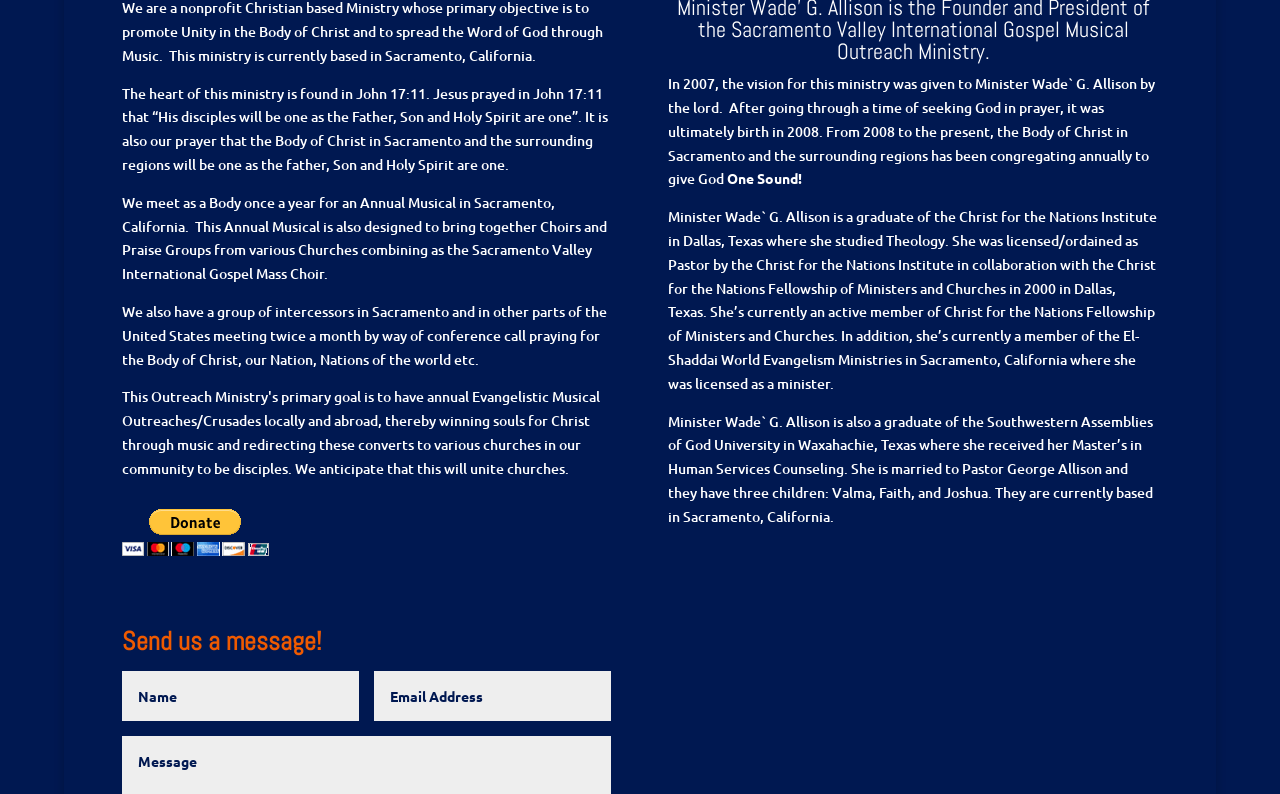What is Minister Wade G. Allison's occupation?
Please provide a full and detailed response to the question.

Based on the StaticText element with the text 'Minister Wade` G. Allison is also a graduate of the Southwestern Assemblies of God University in Waxahachie, Texas where she received her Master’s in Human Services Counseling.', it can be inferred that Minister Wade G. Allison's occupation is a minister.